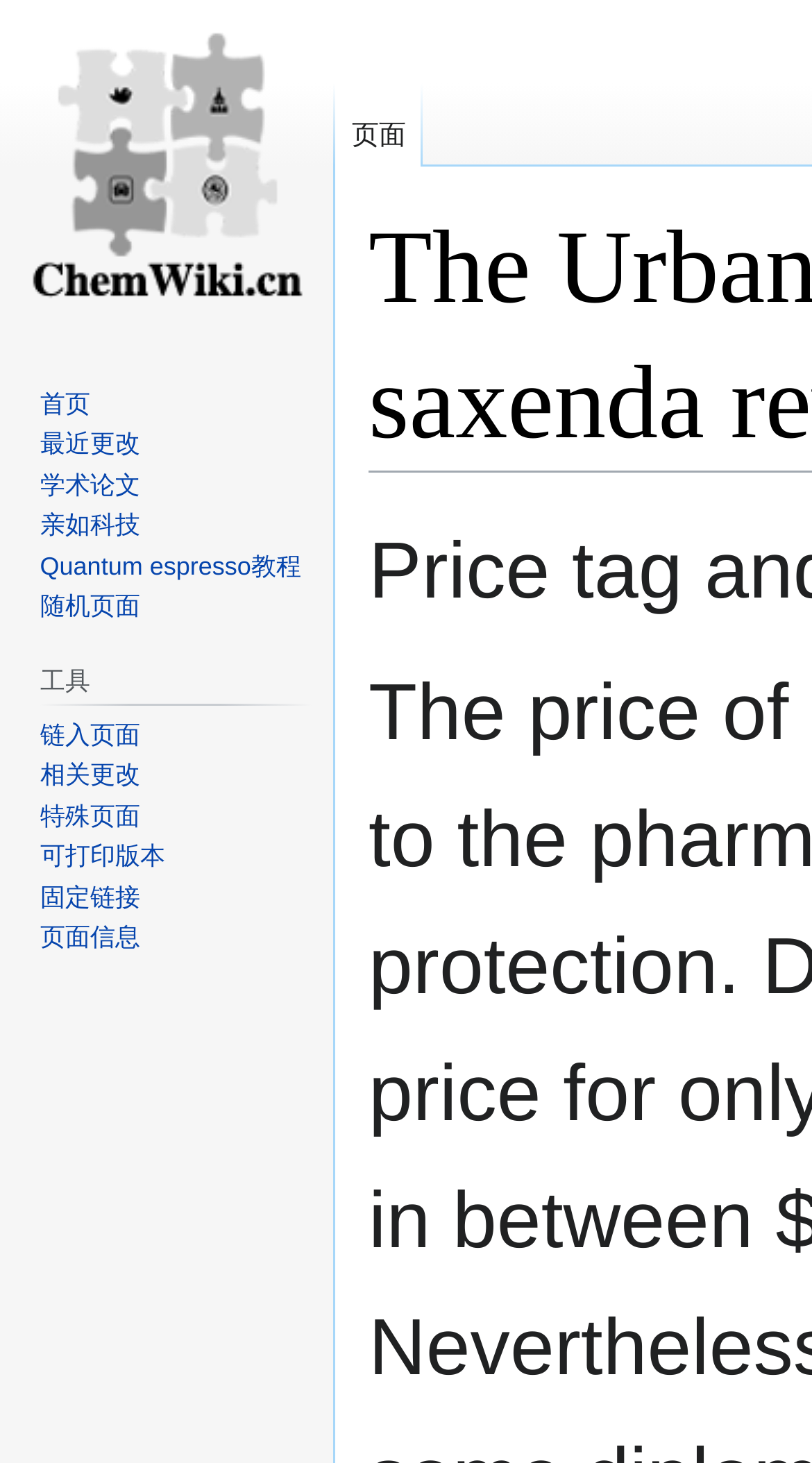Could you indicate the bounding box coordinates of the region to click in order to complete this instruction: "access quantum espresso tutorial".

[0.049, 0.377, 0.371, 0.397]